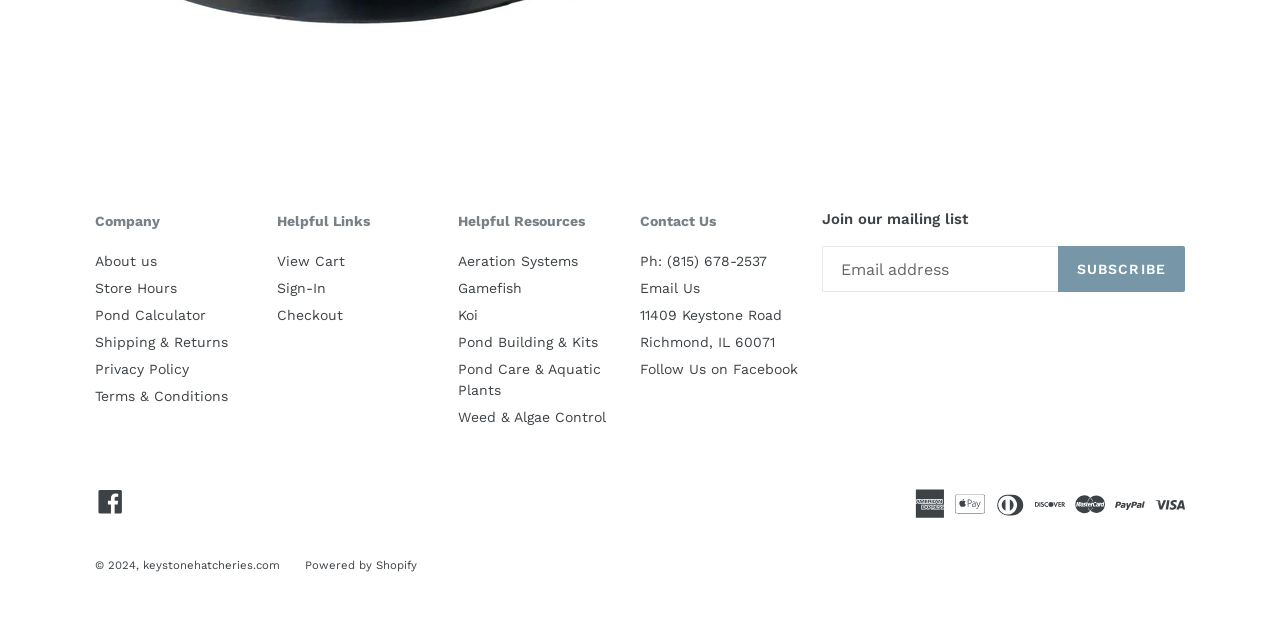From the webpage screenshot, predict the bounding box coordinates (top-left x, top-left y, bottom-right x, bottom-right y) for the UI element described here: parent_node: SUBSCRIBE name="contact[email]" placeholder="Email address"

[0.642, 0.385, 0.826, 0.457]